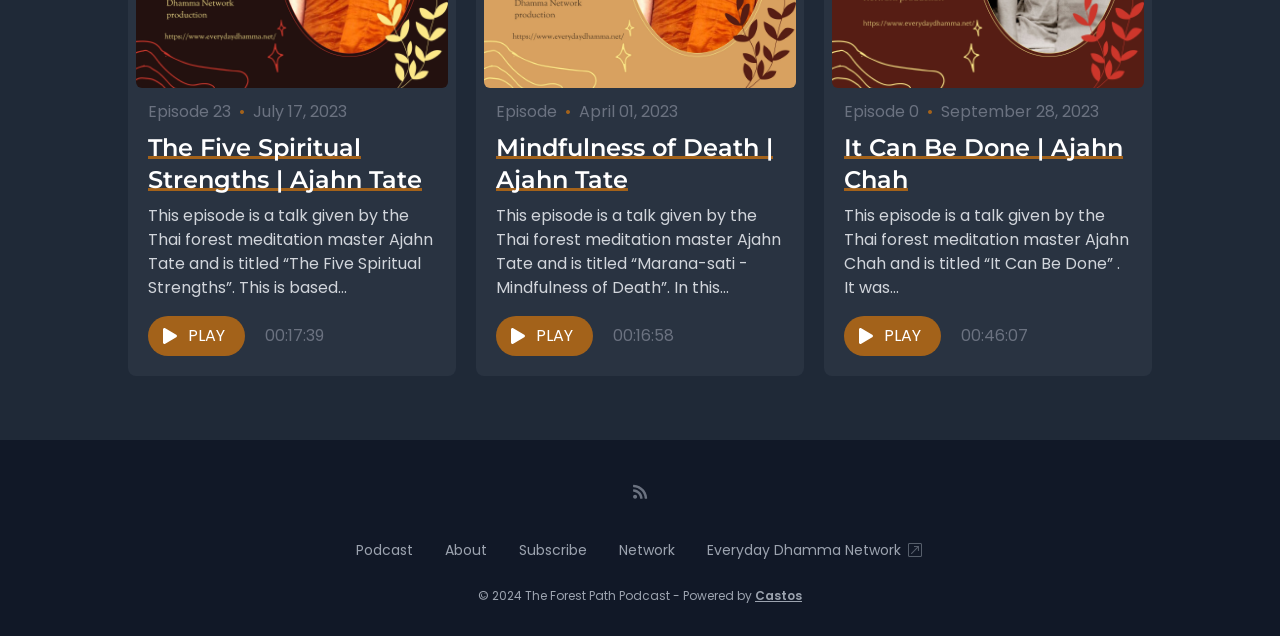Respond to the following question with a brief word or phrase:
What is the purpose of the image next to the 'RSS feed' link?

Icon